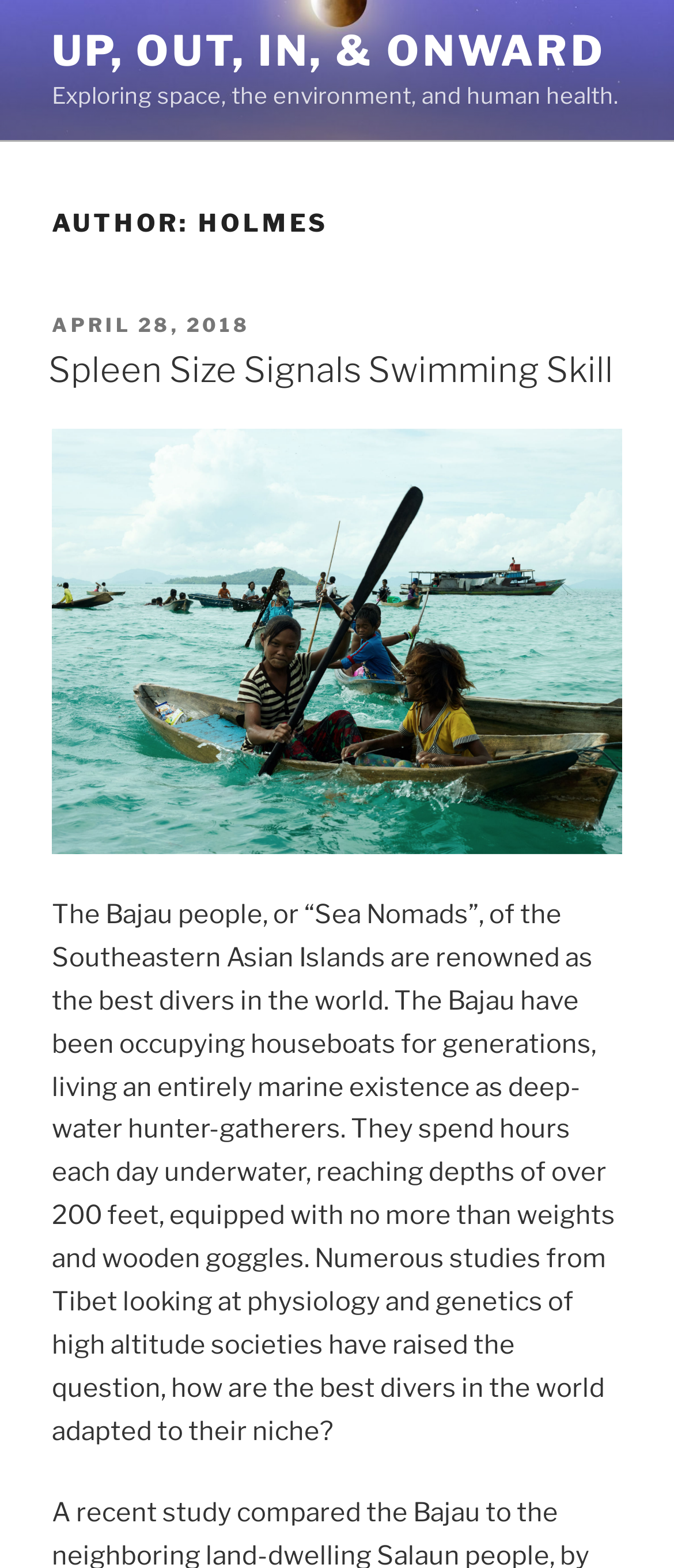Provide a short, one-word or phrase answer to the question below:
What is the depth reached by the Bajau people while diving?

over 200 feet